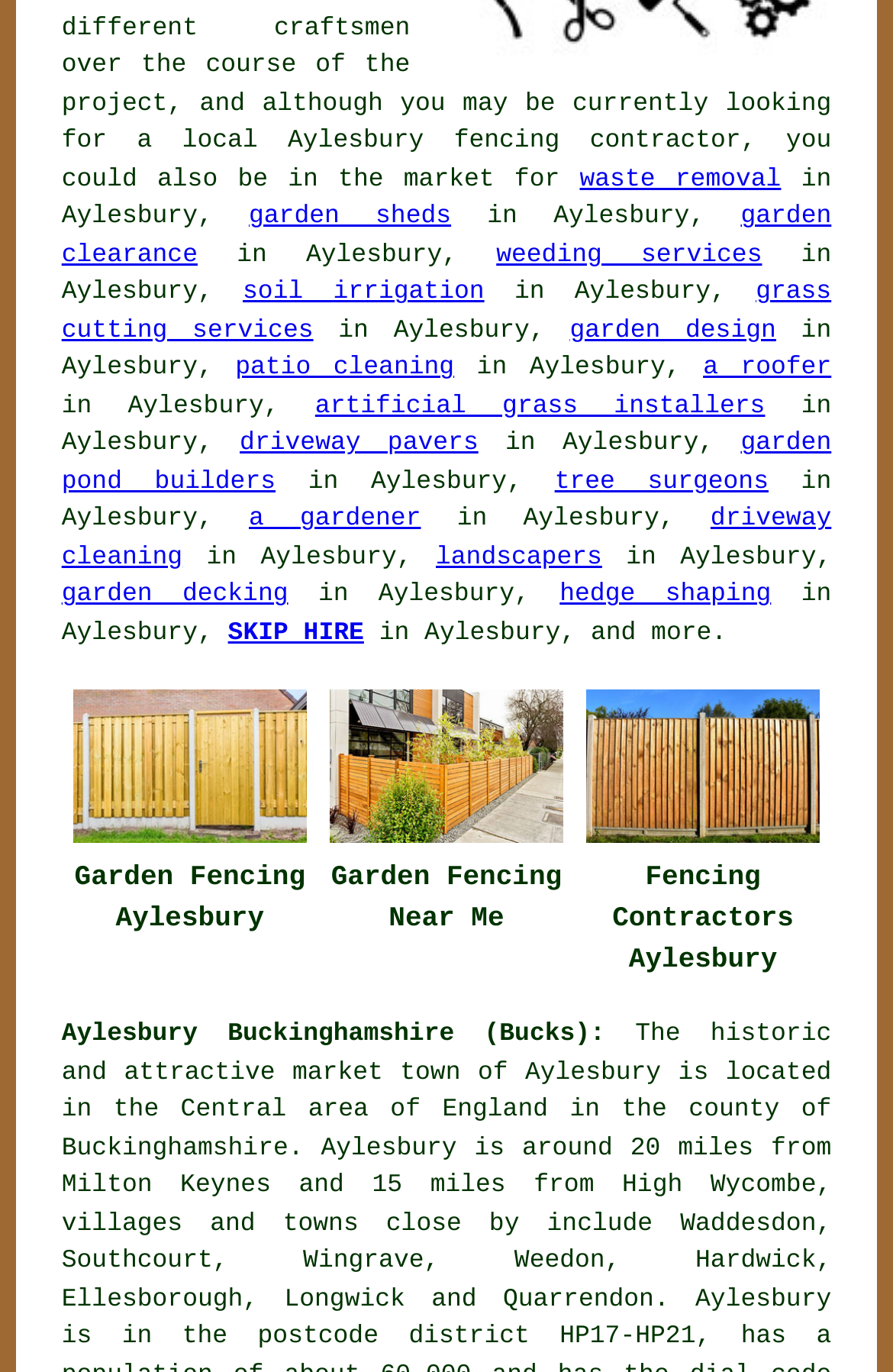Can you specify the bounding box coordinates of the area that needs to be clicked to fulfill the following instruction: "explore SKIP HIRE"?

[0.255, 0.452, 0.408, 0.472]